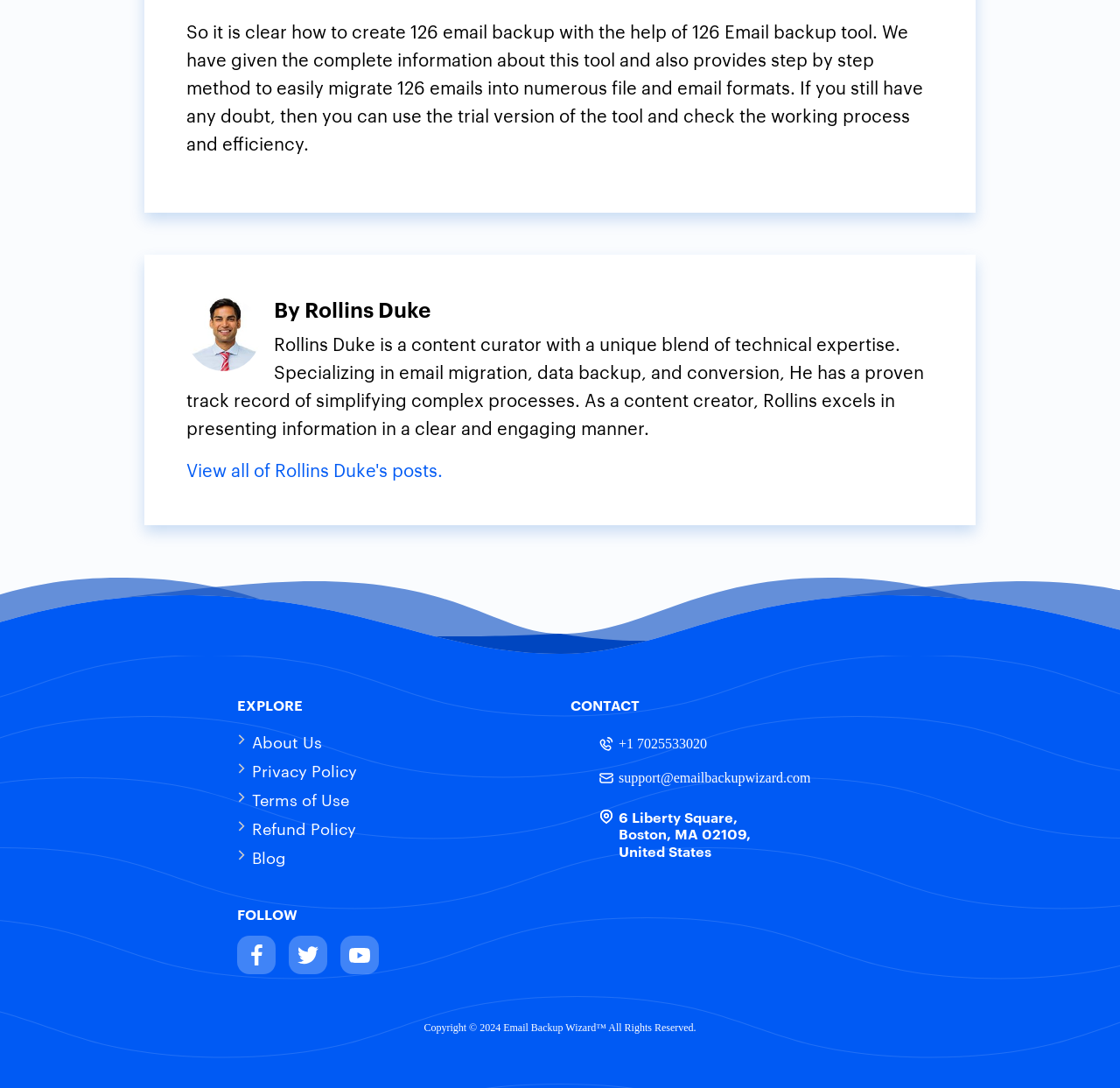Reply to the question with a single word or phrase:
What is the company's address?

6 Liberty Square, Boston, MA 02109, United States